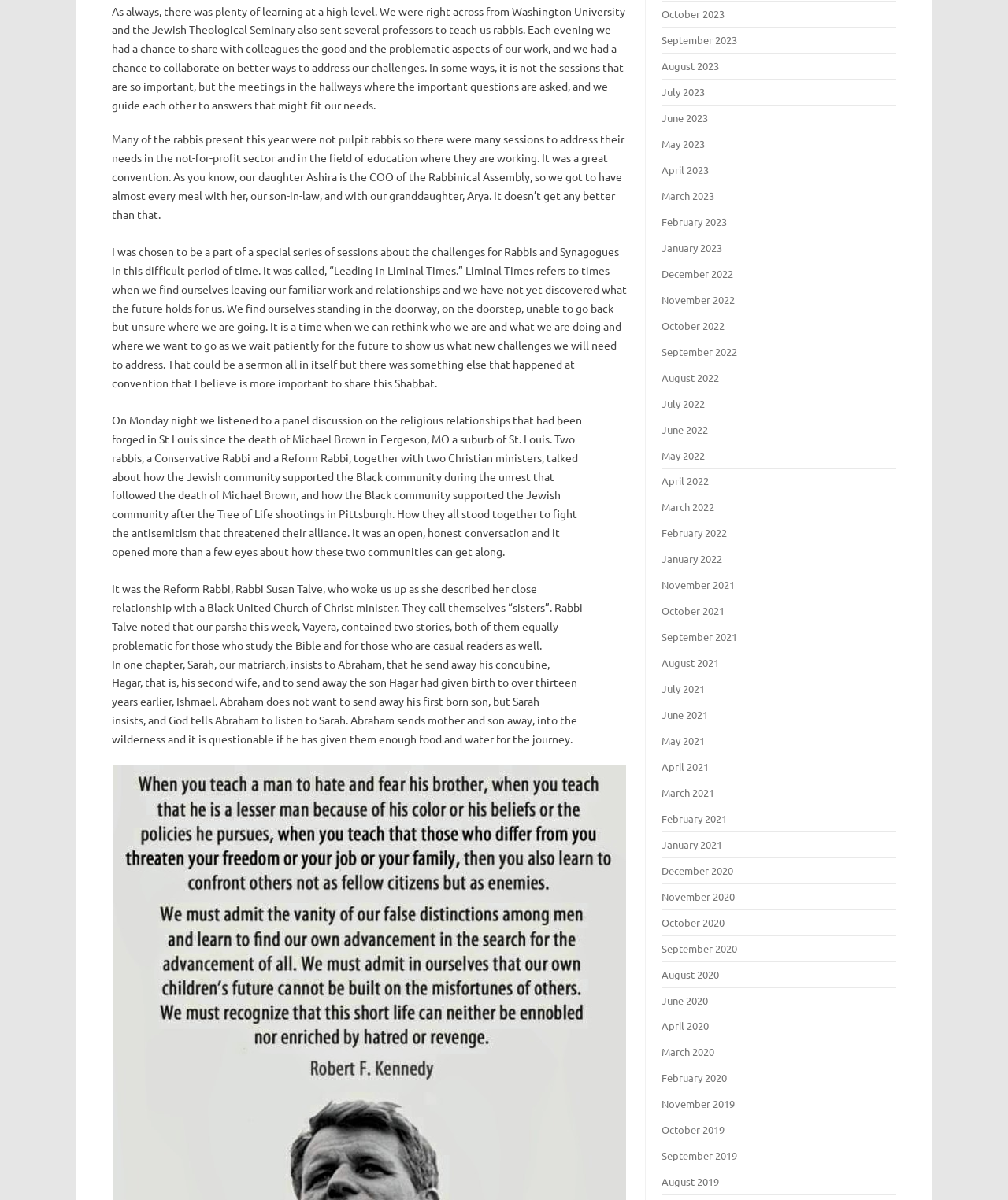Determine the bounding box coordinates for the clickable element to execute this instruction: "Toggle 'Table of Content'". Provide the coordinates as four float numbers between 0 and 1, i.e., [left, top, right, bottom].

None